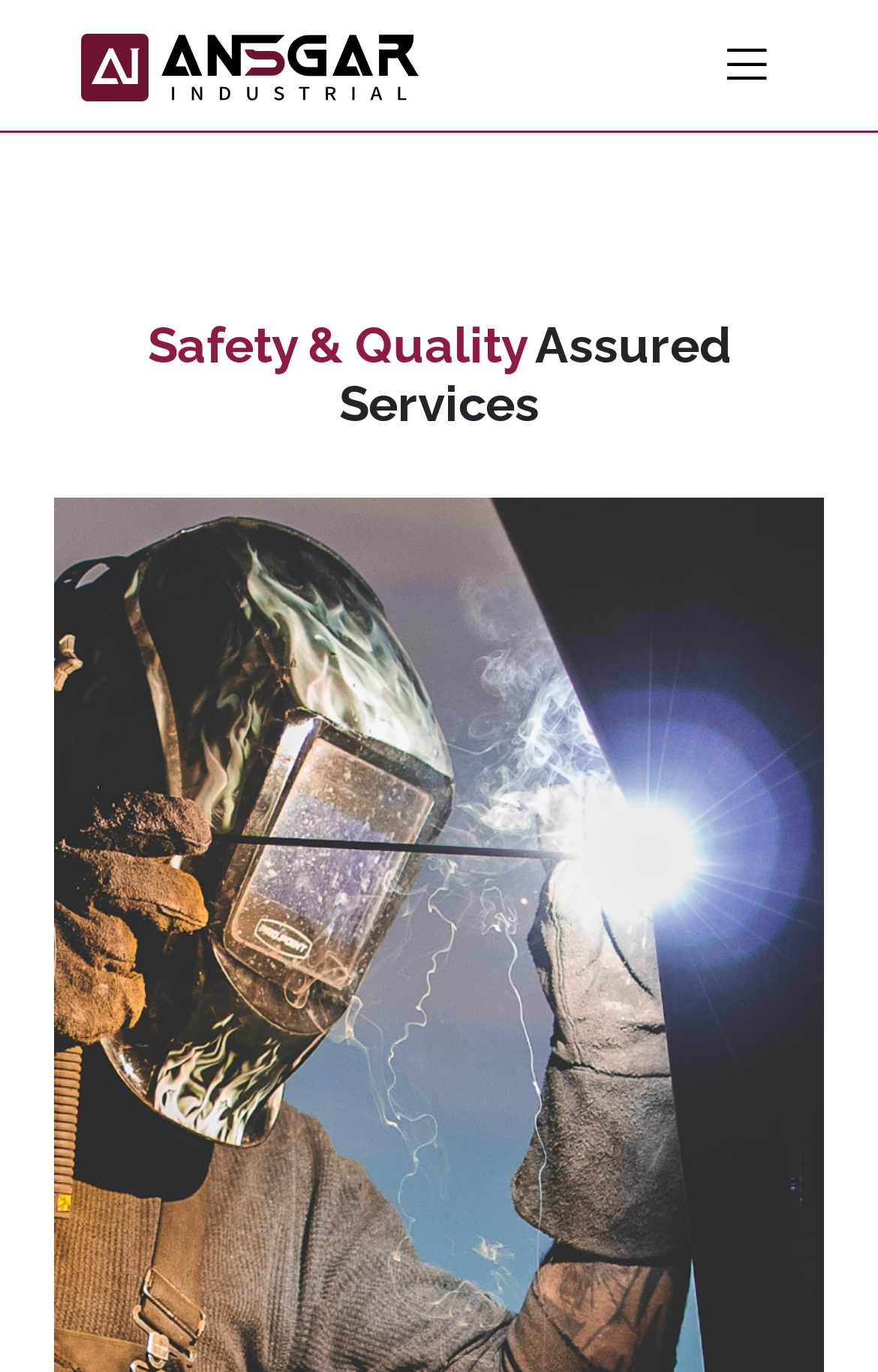Provide the bounding box coordinates of the HTML element described as: "aria-label="Toggle navigation"". The bounding box coordinates should be four float numbers between 0 and 1, i.e., [left, top, right, bottom].

[0.795, 0.023, 0.908, 0.072]